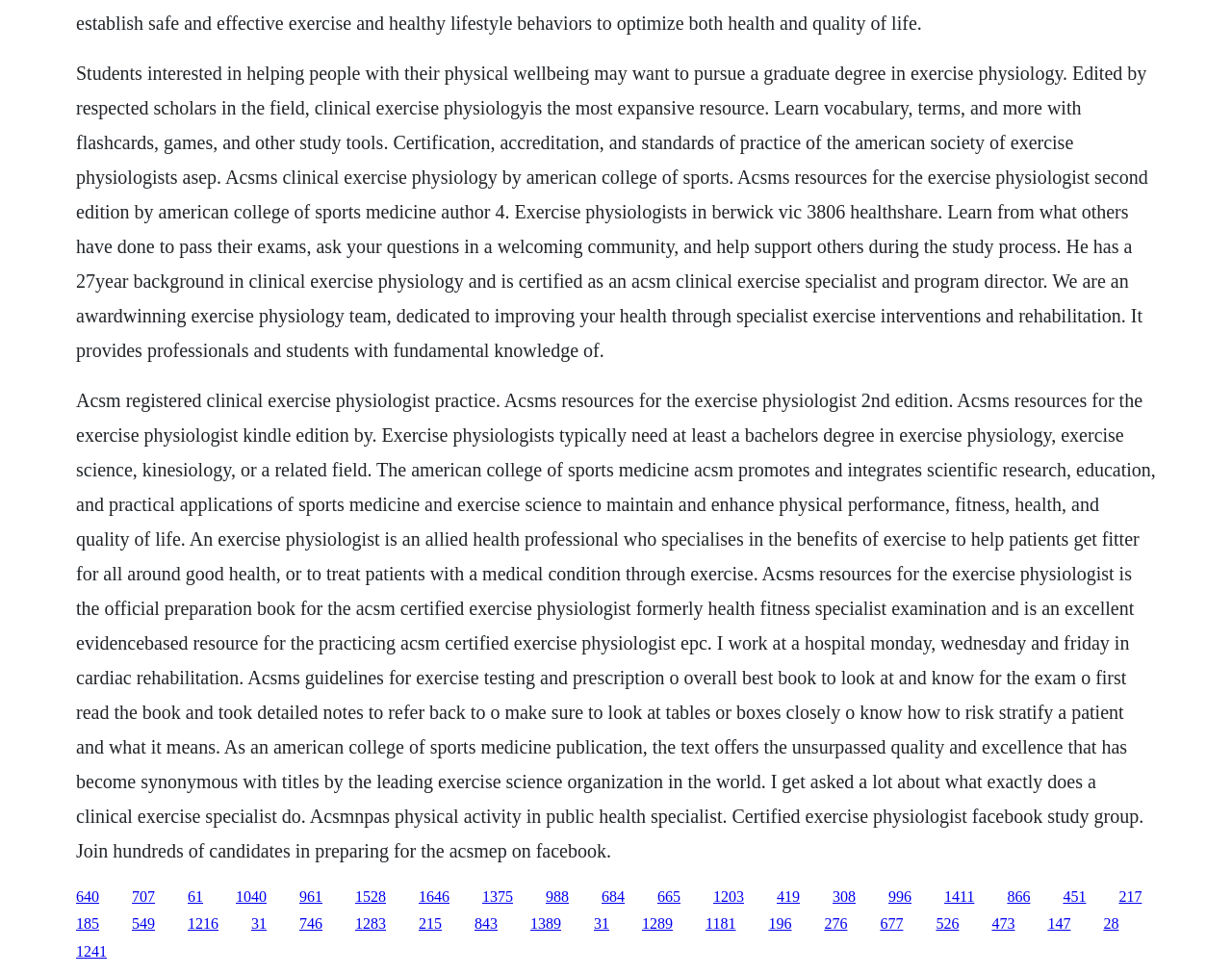Could you find the bounding box coordinates of the clickable area to complete this instruction: "Explore resources for the exercise physiologist"?

[0.152, 0.912, 0.165, 0.928]